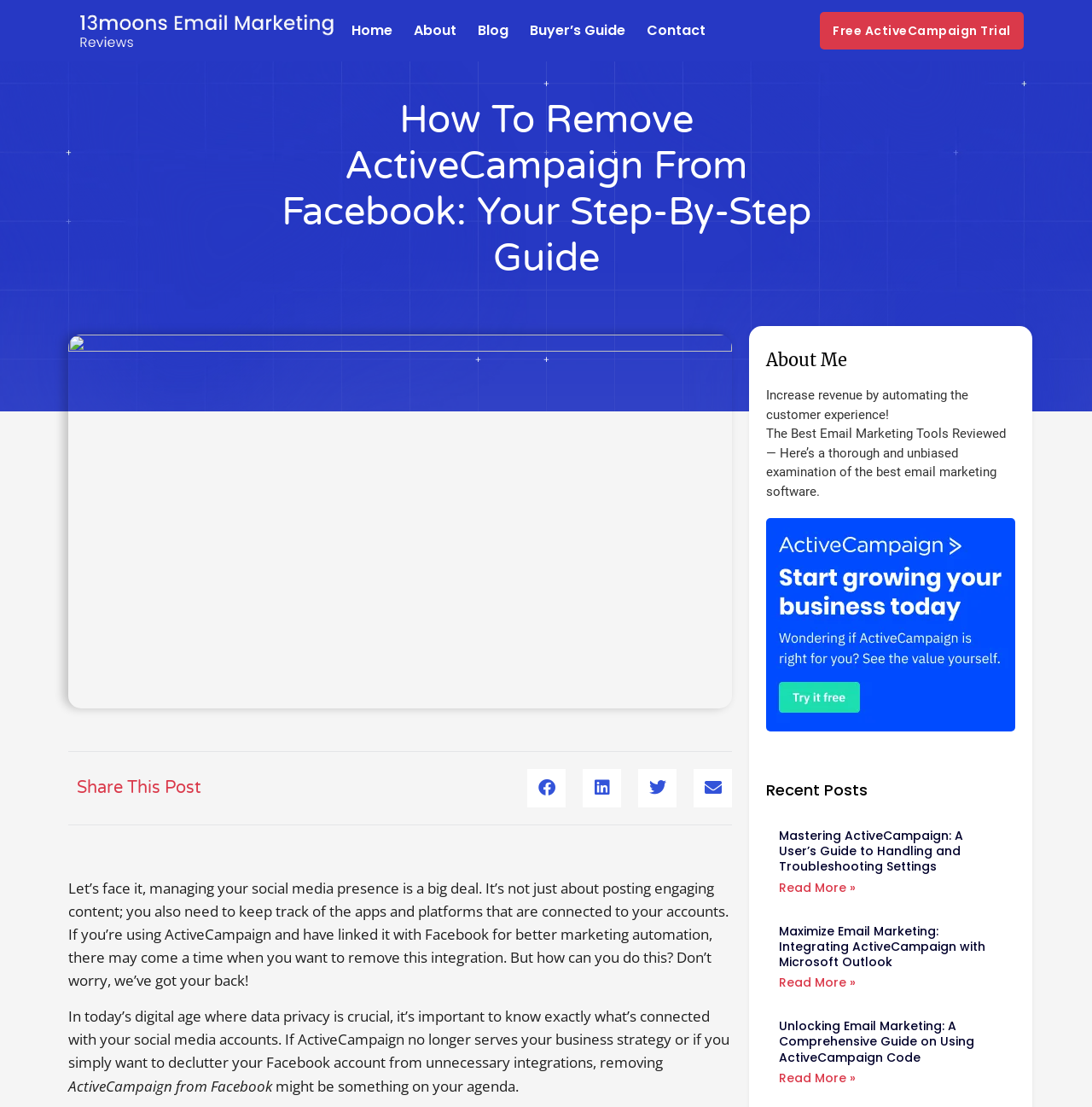Find and provide the bounding box coordinates for the UI element described here: "Contact". The coordinates should be given as four float numbers between 0 and 1: [left, top, right, bottom].

[0.592, 0.0, 0.646, 0.056]